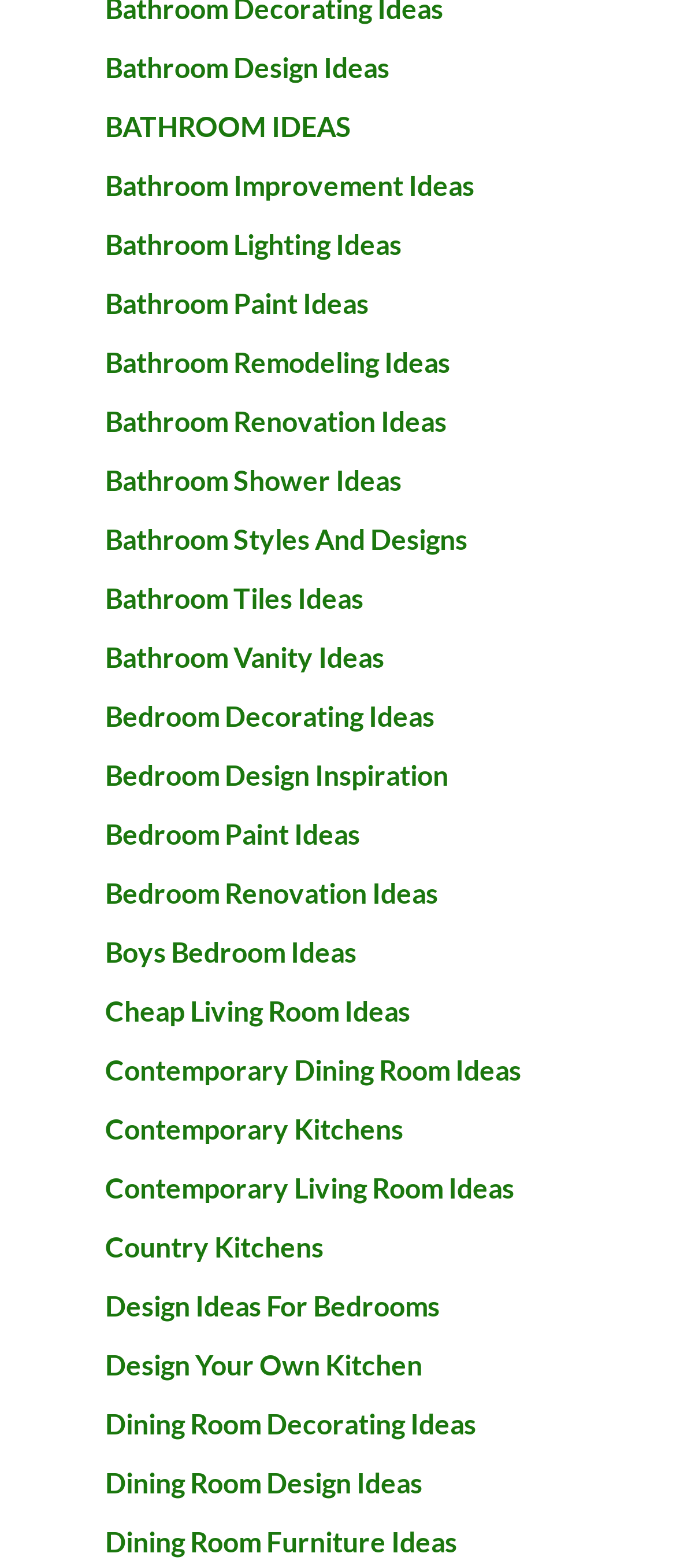Using the elements shown in the image, answer the question comprehensively: How many links are related to bedrooms?

By scanning the links on the webpage, I find 5 links related to bedrooms, including 'Bedroom Decorating Ideas', 'Bedroom Design Inspiration', 'Bedroom Paint Ideas', 'Bedroom Renovation Ideas', and 'Boys Bedroom Ideas'.